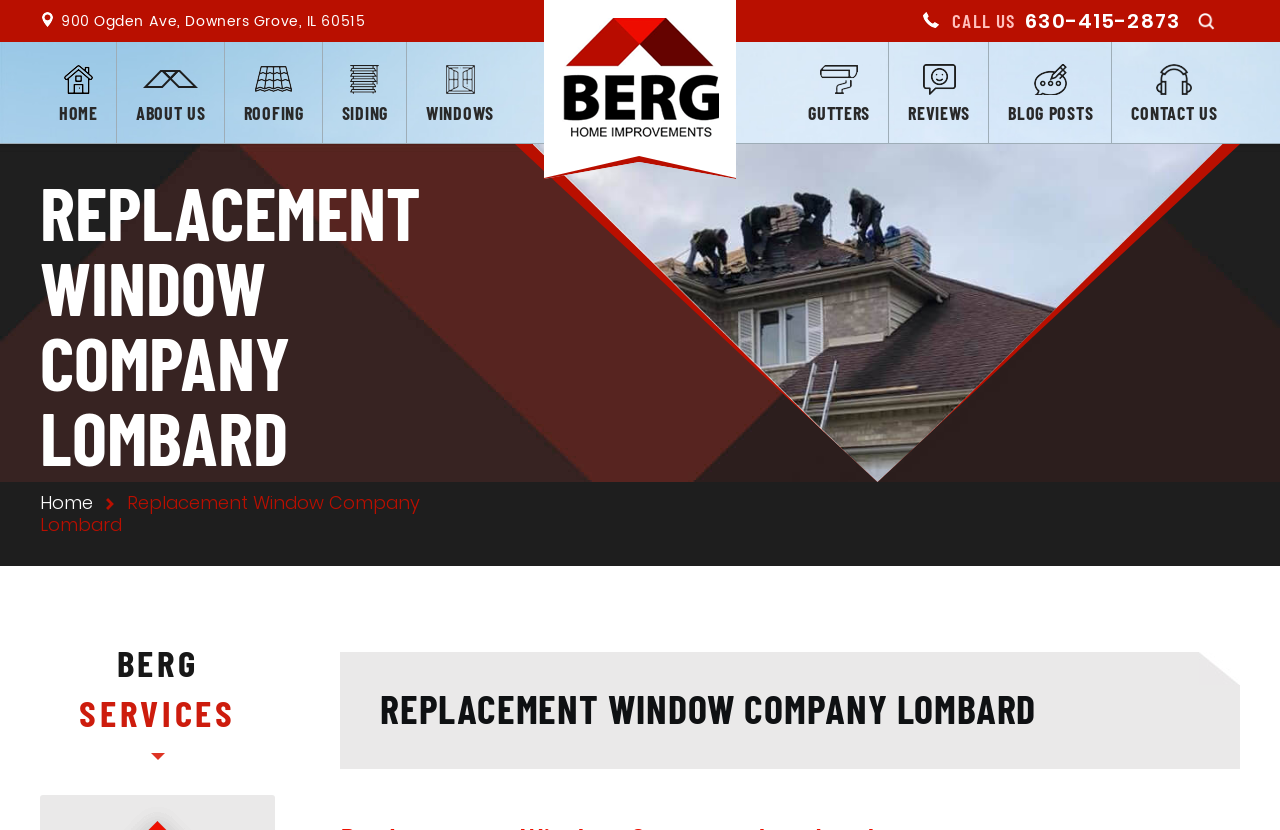What is the address of the company?
Using the image as a reference, give a one-word or short phrase answer.

900 Ogden Ave, Downers Grove, IL 60515